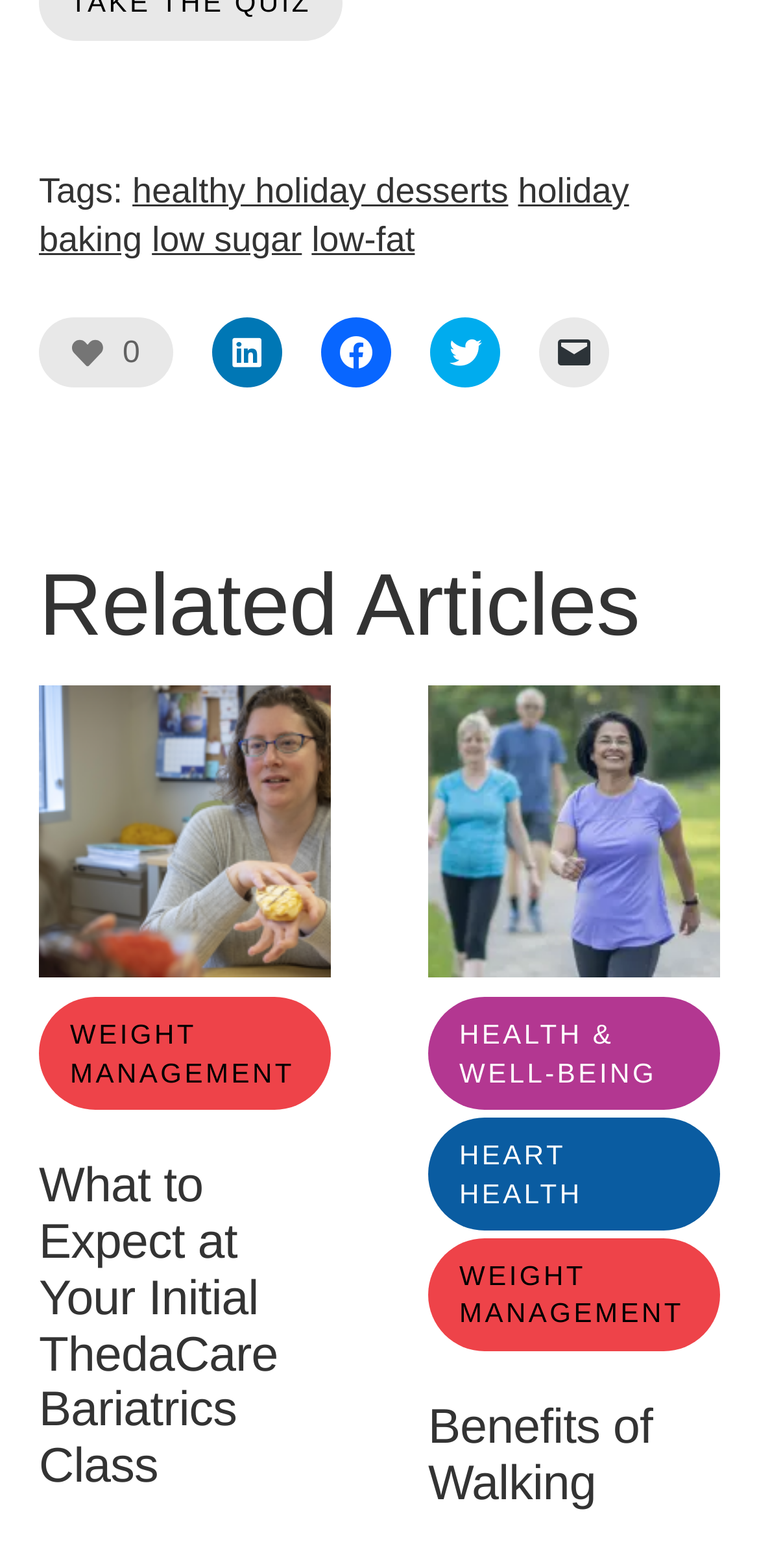Determine the coordinates of the bounding box for the clickable area needed to execute this instruction: "Share on LinkedIn".

[0.279, 0.203, 0.372, 0.248]